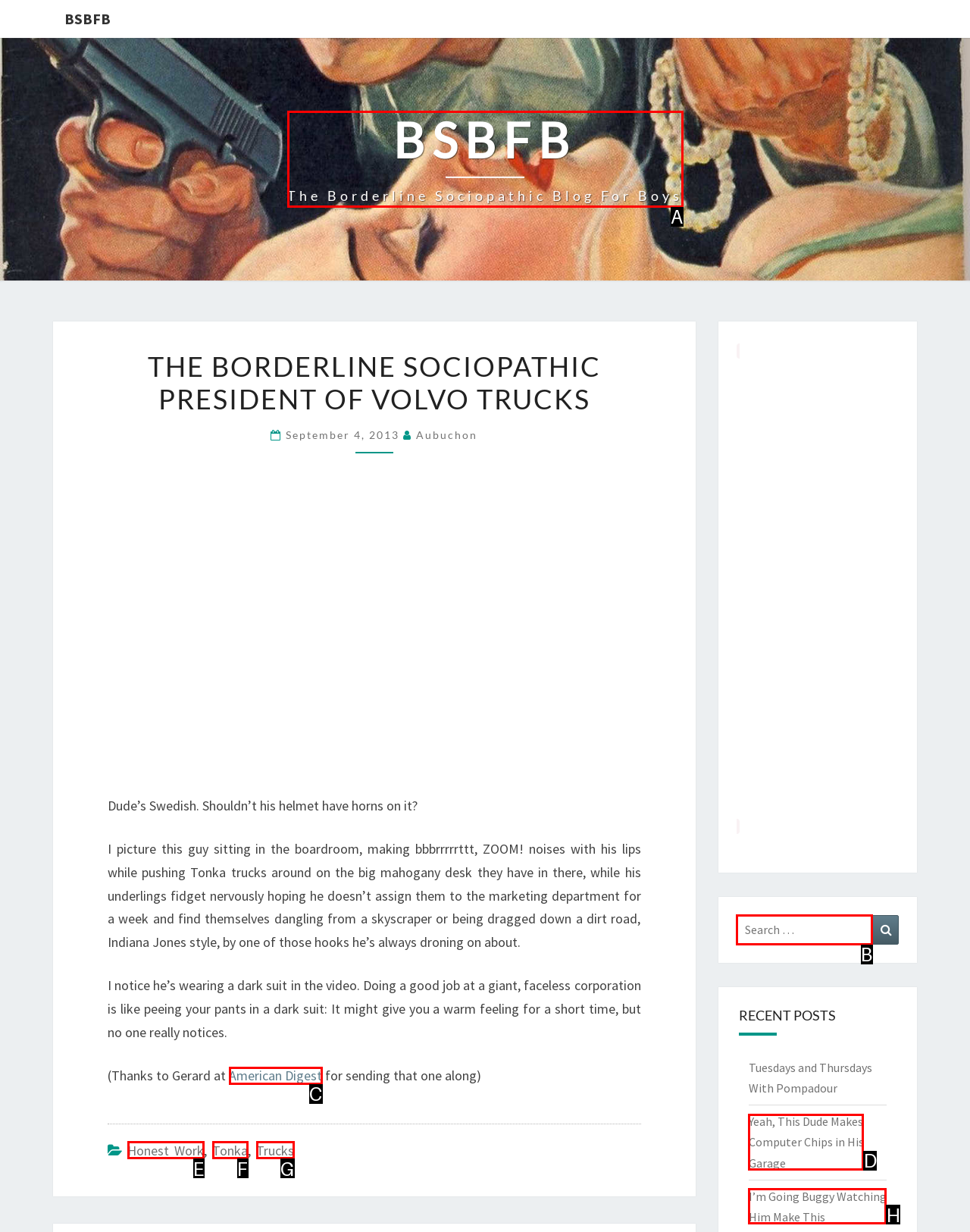Match the description to the correct option: Skip to footer
Provide the letter of the matching option directly.

None